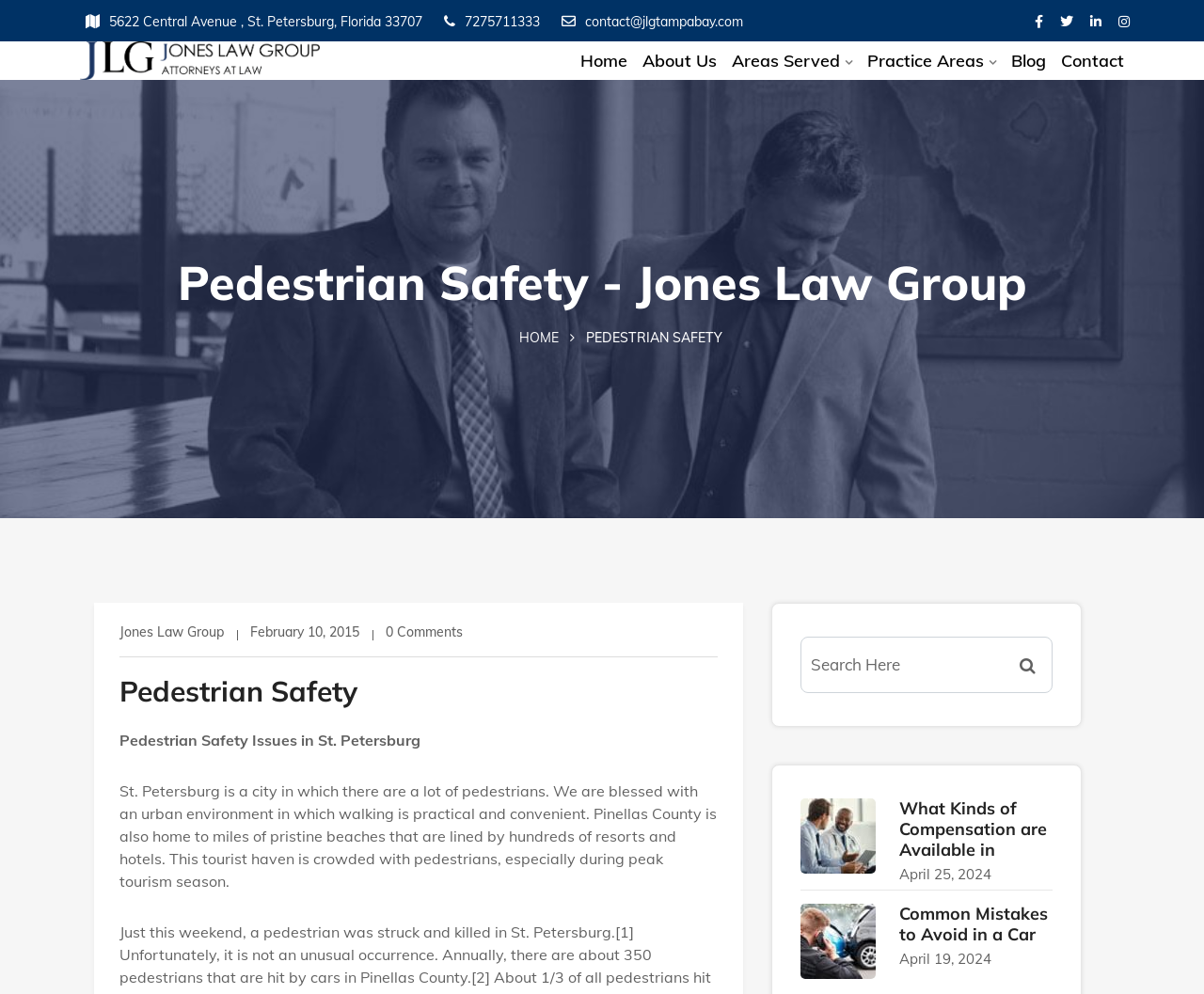What is the date of the article 'What Kinds of Compensation are Available in'?
Offer a detailed and full explanation in response to the question.

I found the date of the article by looking at the static text element with the content 'April 25, 2024' which is located below the heading element with the content 'What Kinds of Compensation are Available in'.